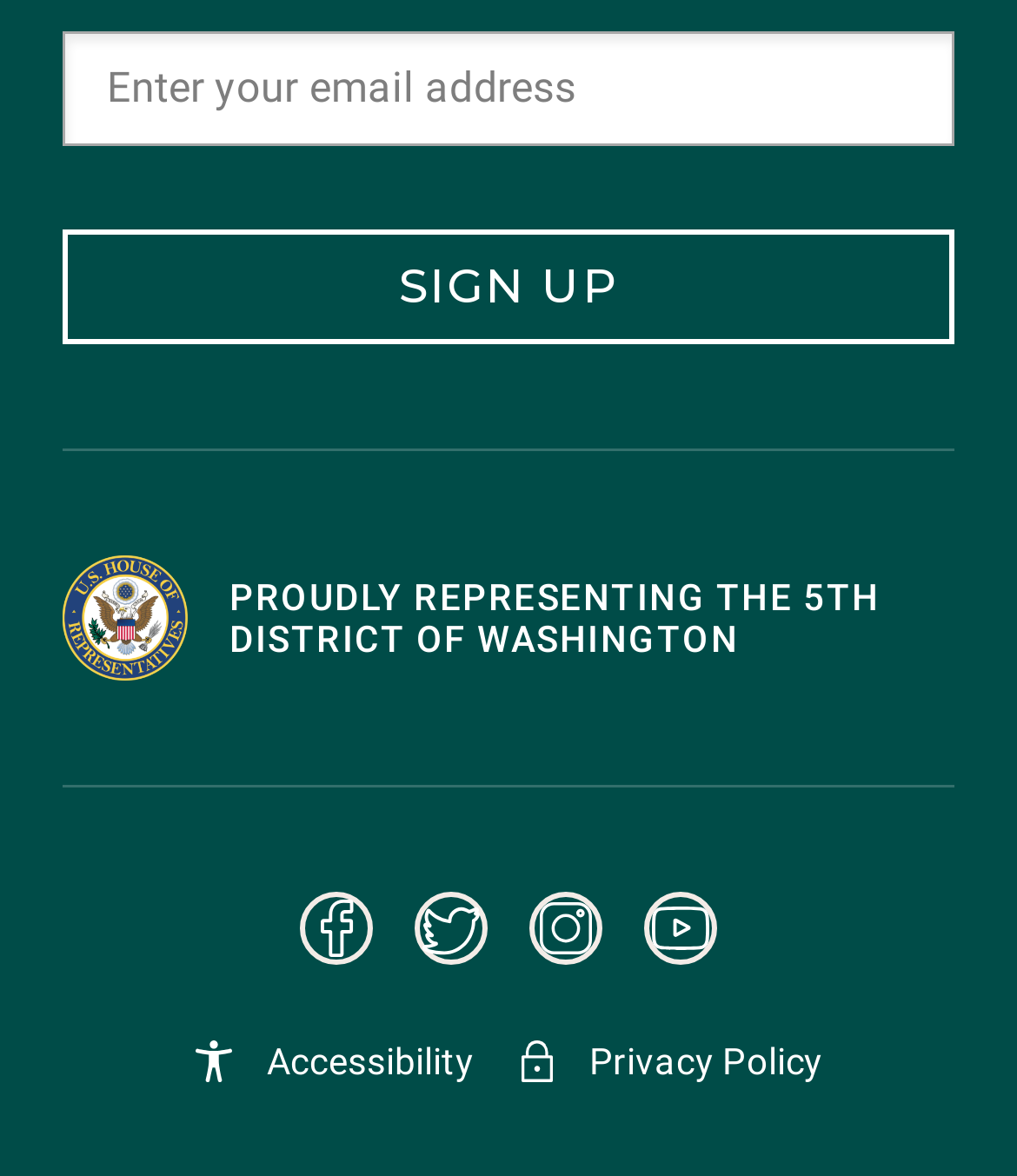Indicate the bounding box coordinates of the element that needs to be clicked to satisfy the following instruction: "View Privacy Policy". The coordinates should be four float numbers between 0 and 1, i.e., [left, top, right, bottom].

[0.507, 0.876, 0.81, 0.929]